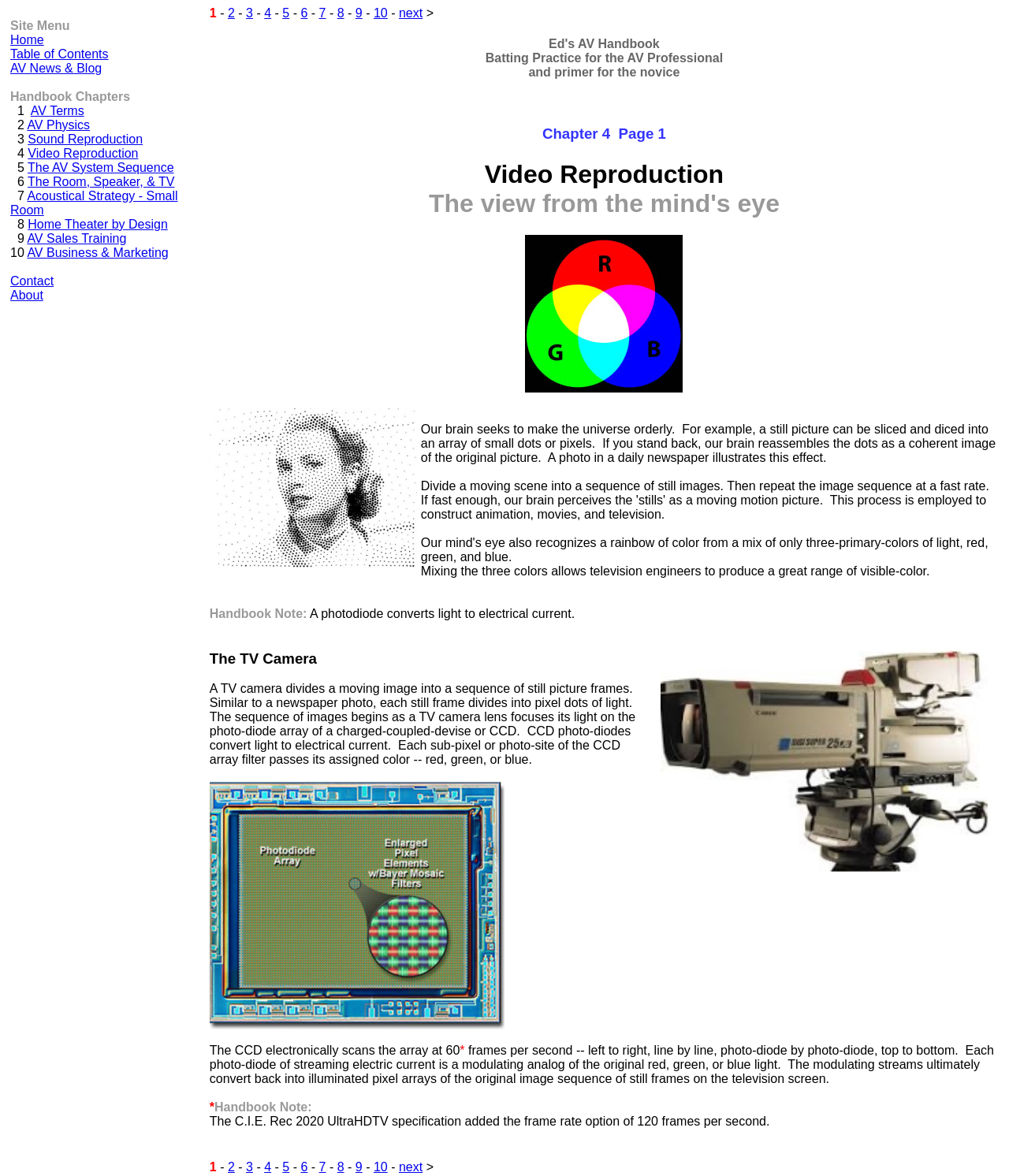Can you show the bounding box coordinates of the region to click on to complete the task described in the instruction: "Click on 'next'"?

[0.395, 0.005, 0.419, 0.017]